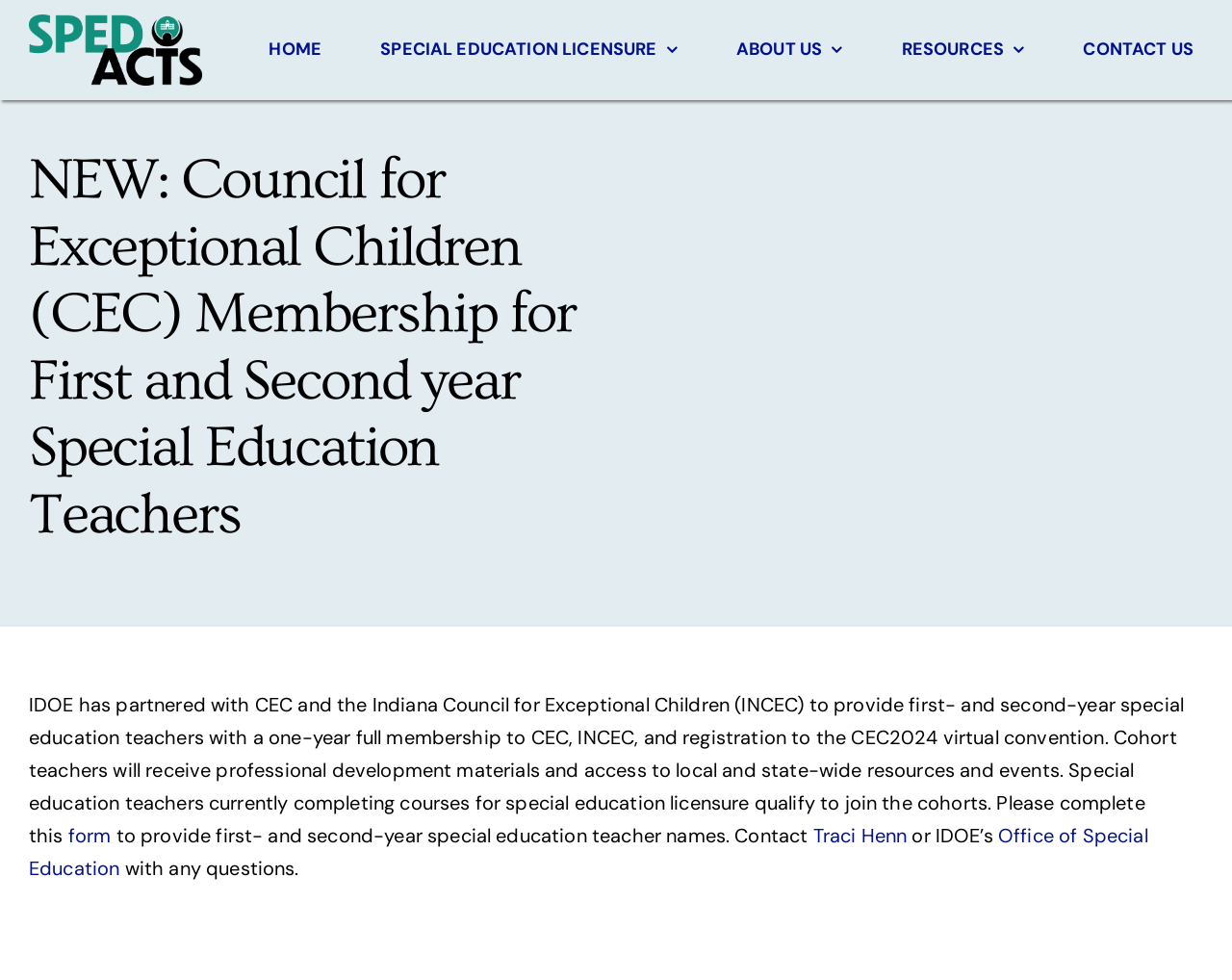What is the virtual convention mentioned on the webpage?
Based on the visual details in the image, please answer the question thoroughly.

Based on the webpage content, it is mentioned that 'IDOE has partnered with CEC and the Indiana Council for Exceptional Children (INCEC) to provide first- and second-year special education teachers with a one-year full membership to CEC, INCEC, and registration to the CEC2024 virtual convention.' Therefore, the virtual convention mentioned on the webpage is CEC2024.